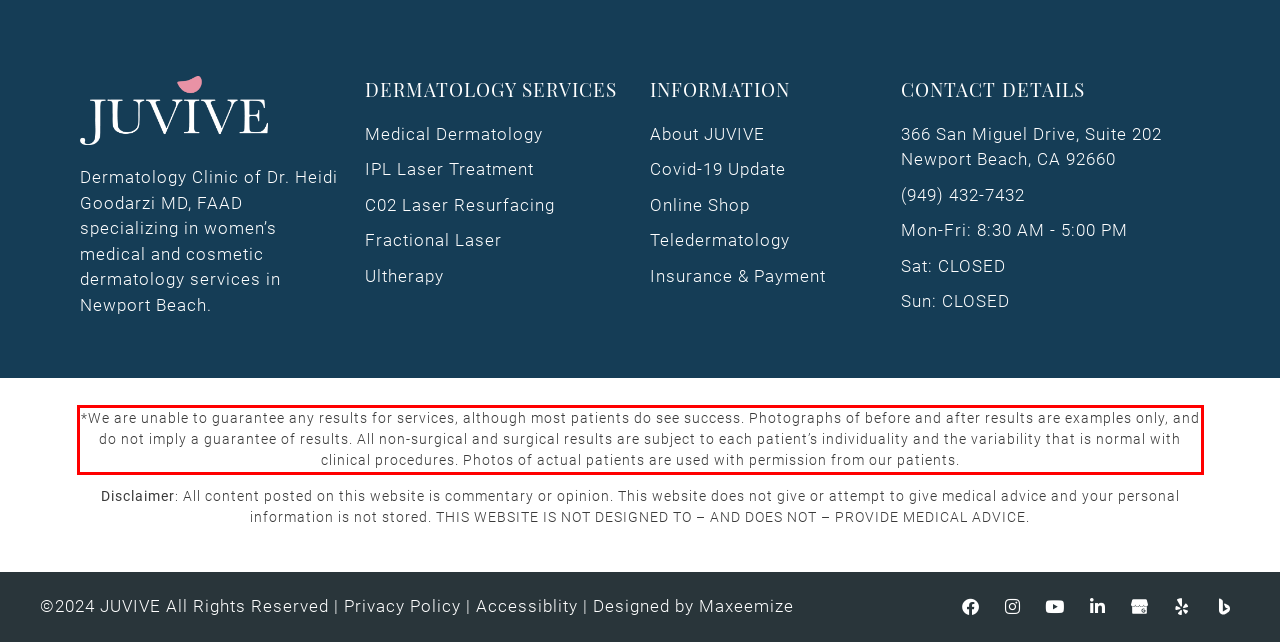Inspect the webpage screenshot that has a red bounding box and use OCR technology to read and display the text inside the red bounding box.

*We are unable to guarantee any results for services, although most patients do see success. Photographs of before and after results are examples only, and do not imply a guarantee of results. All non-surgical and surgical results are subject to each patient’s individuality and the variability that is normal with clinical procedures. Photos of actual patients are used with permission from our patients.